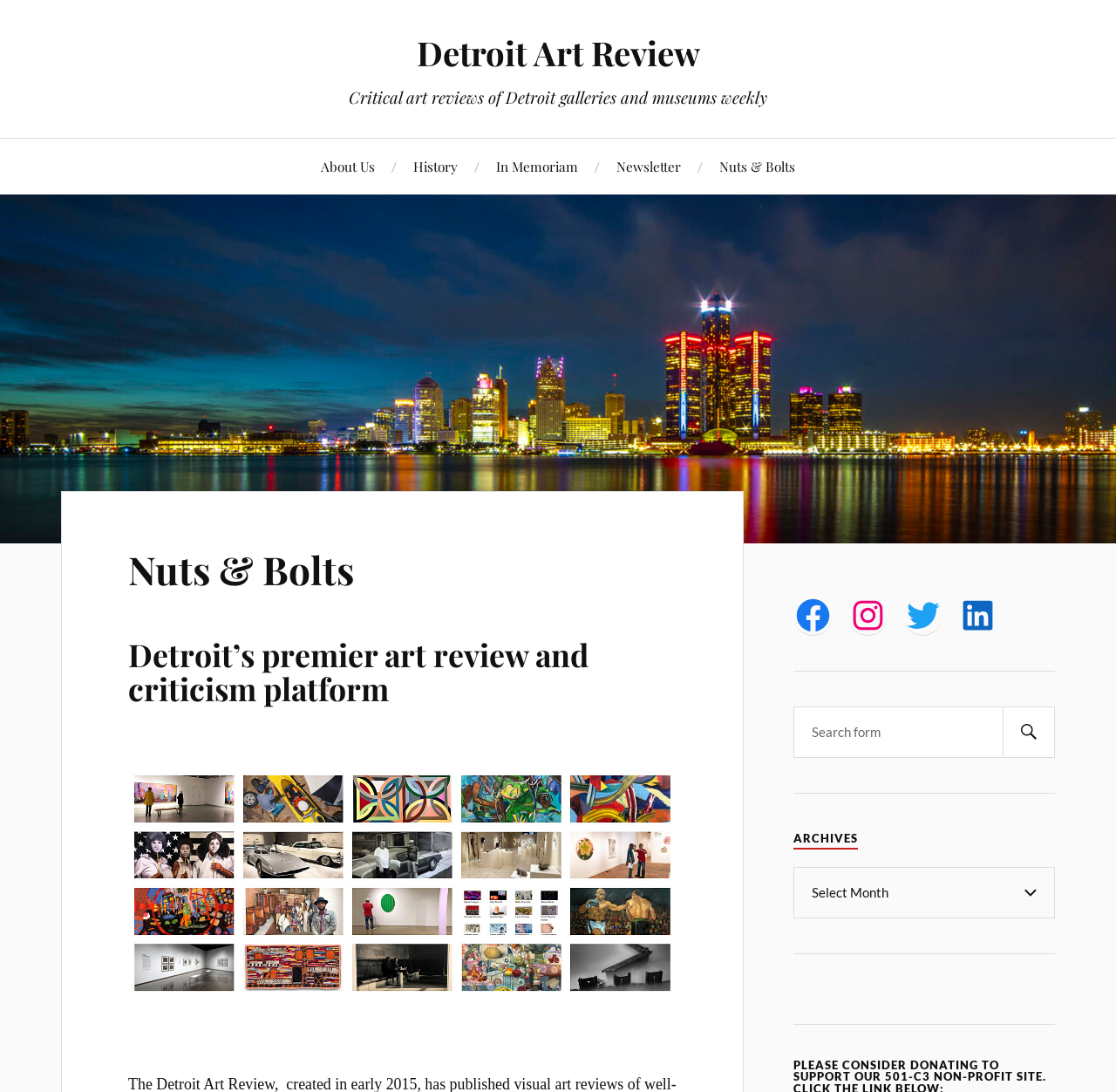Using the information in the image, give a comprehensive answer to the question: 
What is the name of the art review platform?

Based on the webpage, I can see that the heading 'Detroit’s premier art review and criticism platform' is associated with the link 'Nuts & Bolts', which suggests that Detroit Art Review is the name of the art review platform.